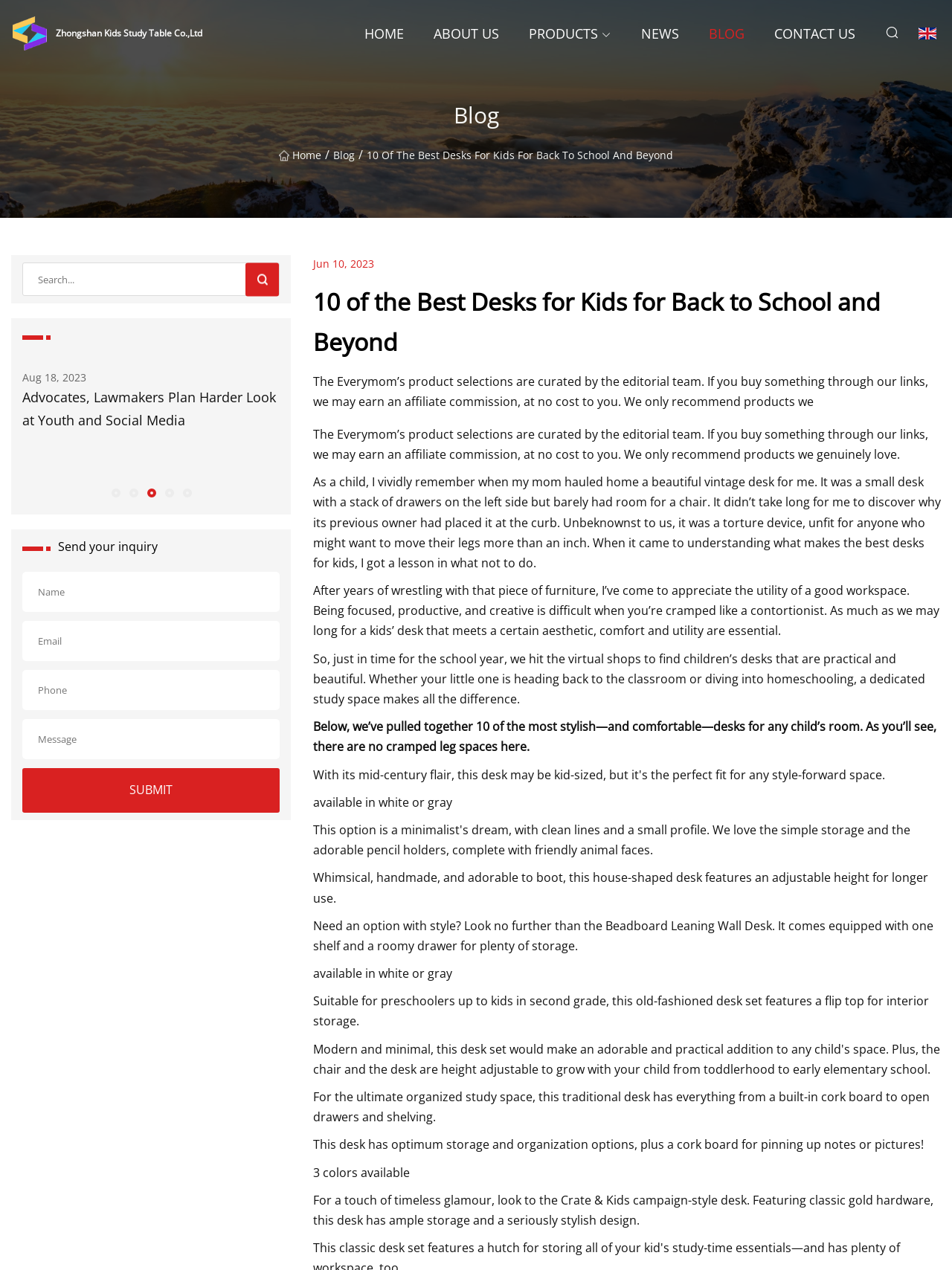Find and indicate the bounding box coordinates of the region you should select to follow the given instruction: "Click the 'Aug 18, 2023 Advocates, Lawmakers Plan Harder Look at Youth and Social Media' link".

[0.023, 0.284, 0.294, 0.34]